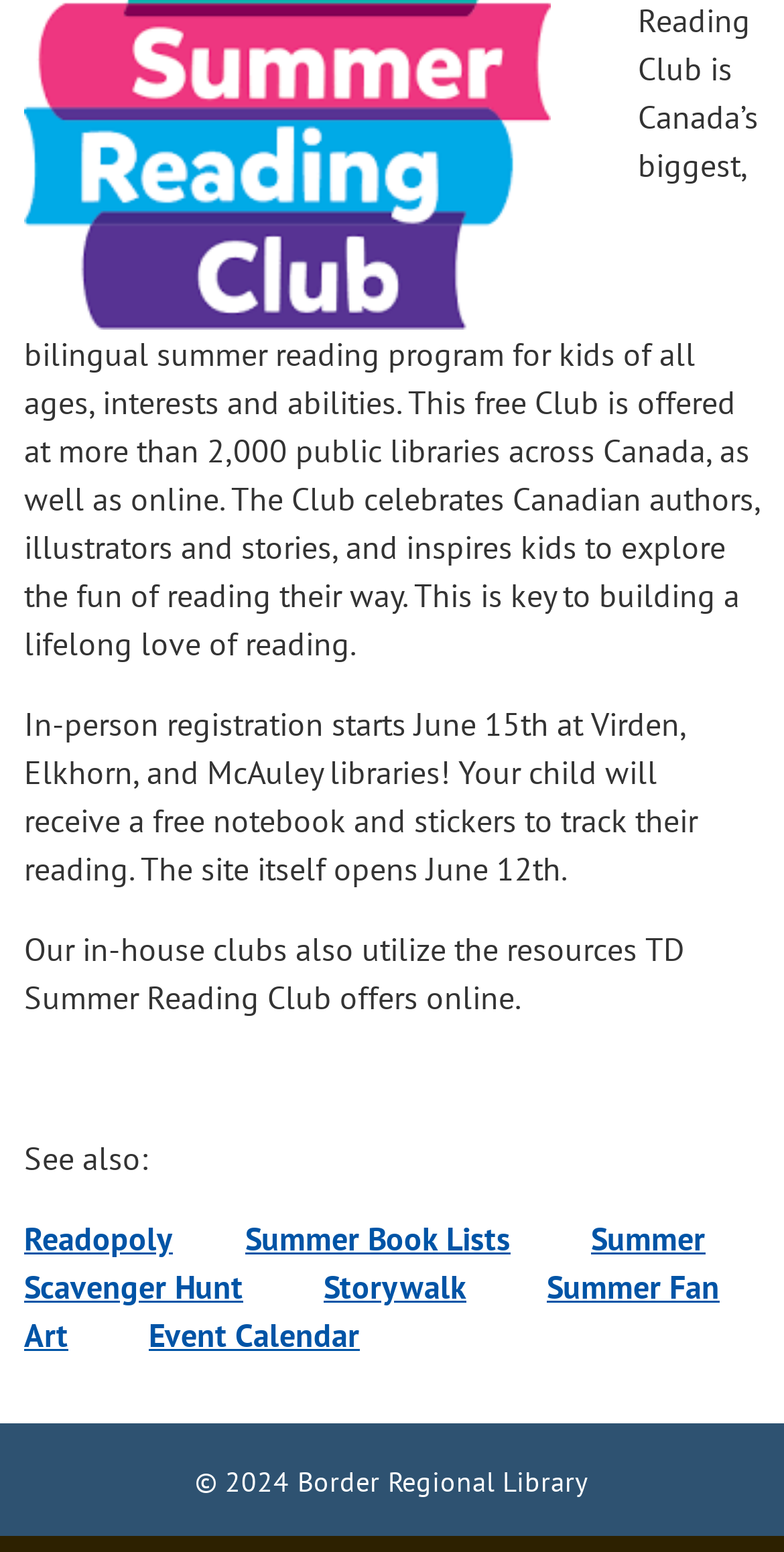How many links are available on the webpage?
Give a one-word or short-phrase answer derived from the screenshot.

6